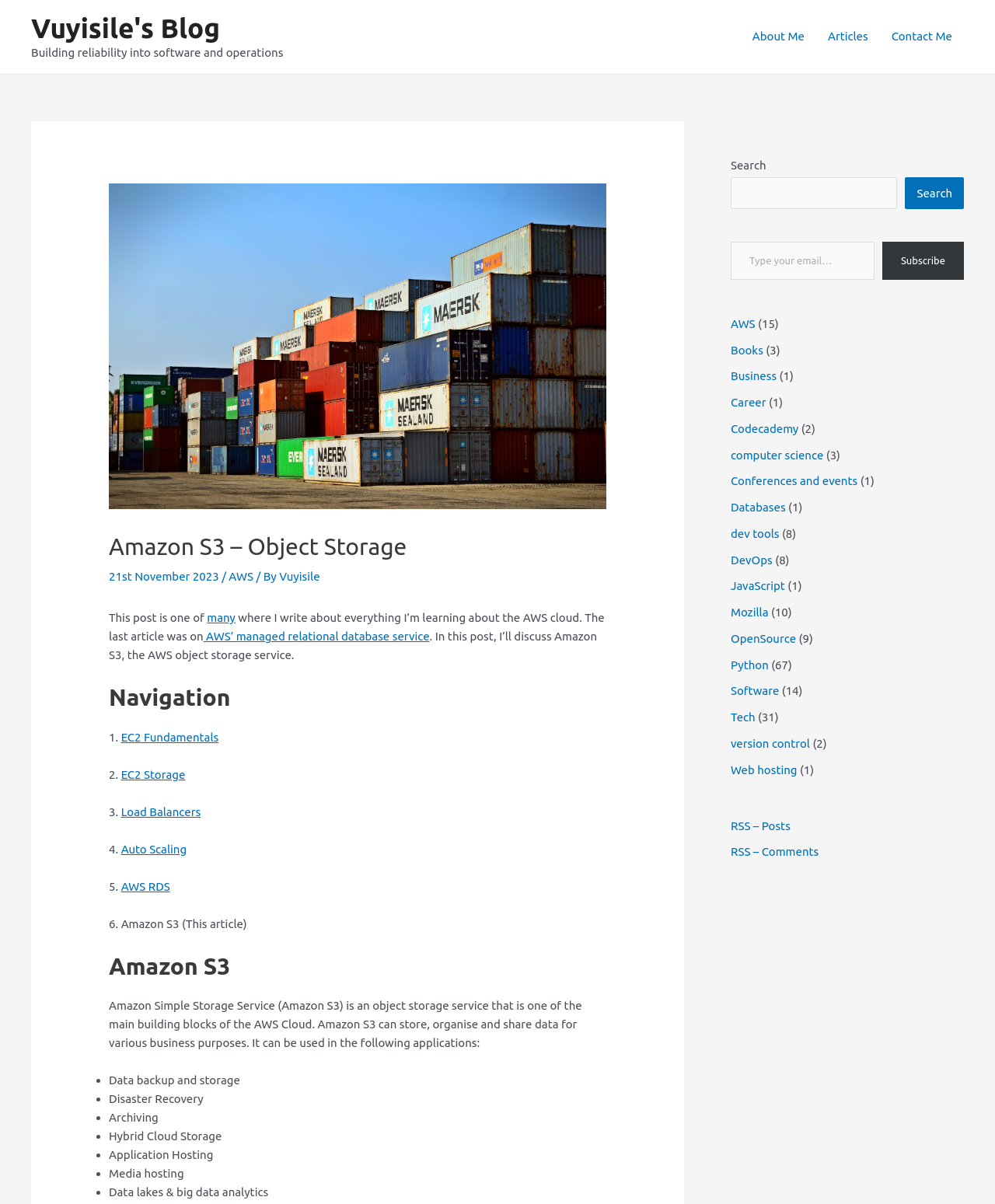What is the name of the blog?
Can you provide a detailed and comprehensive answer to the question?

The name of the blog can be found at the top left corner of the webpage, where it says 'Amazon S3 – Object Storage – Vuyisile's Blog'. The blog's name is 'Vuyisile's Blog'.